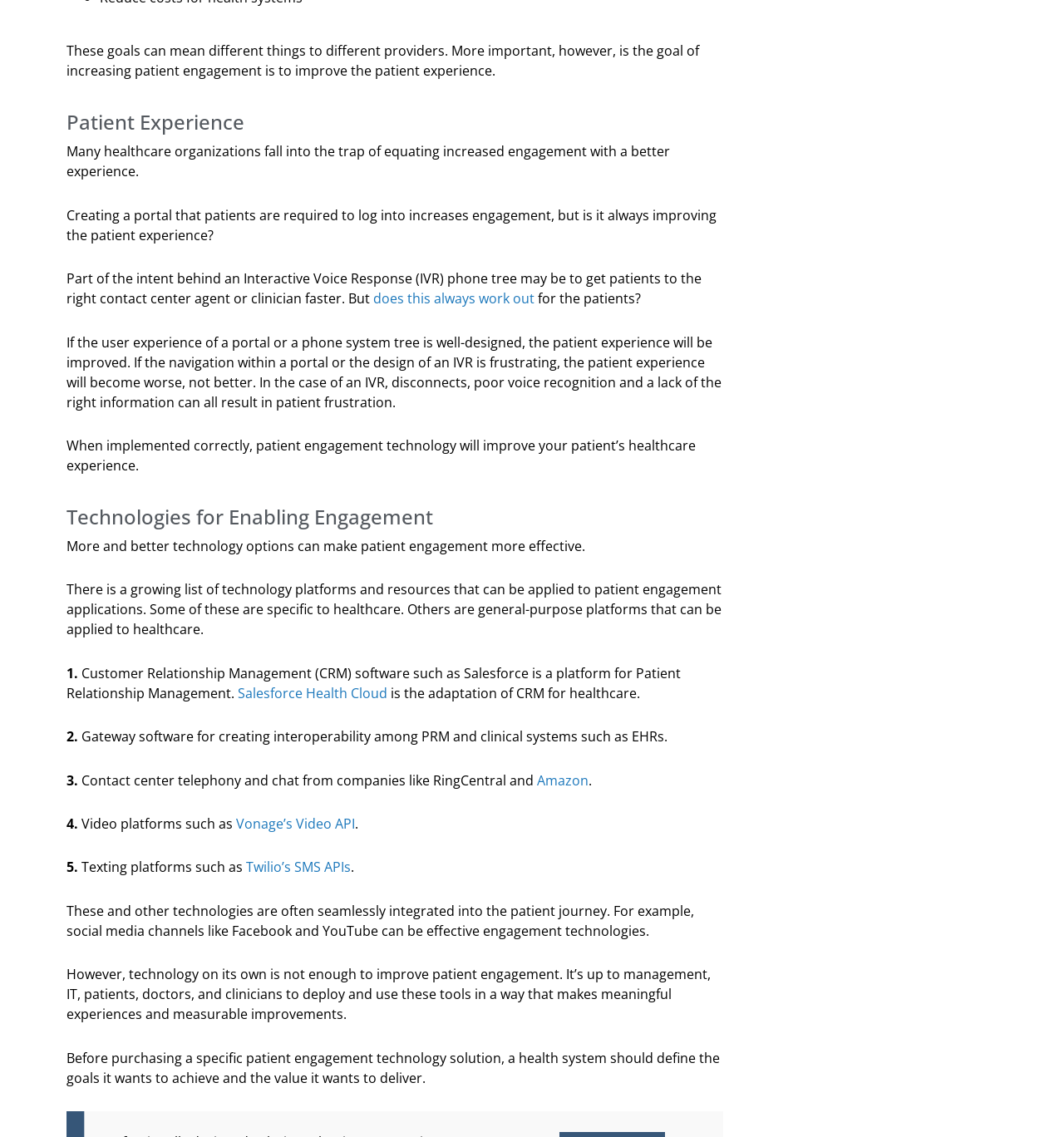What type of software is Salesforce?
Answer the question based on the image using a single word or a brief phrase.

Customer Relationship Management (CRM)